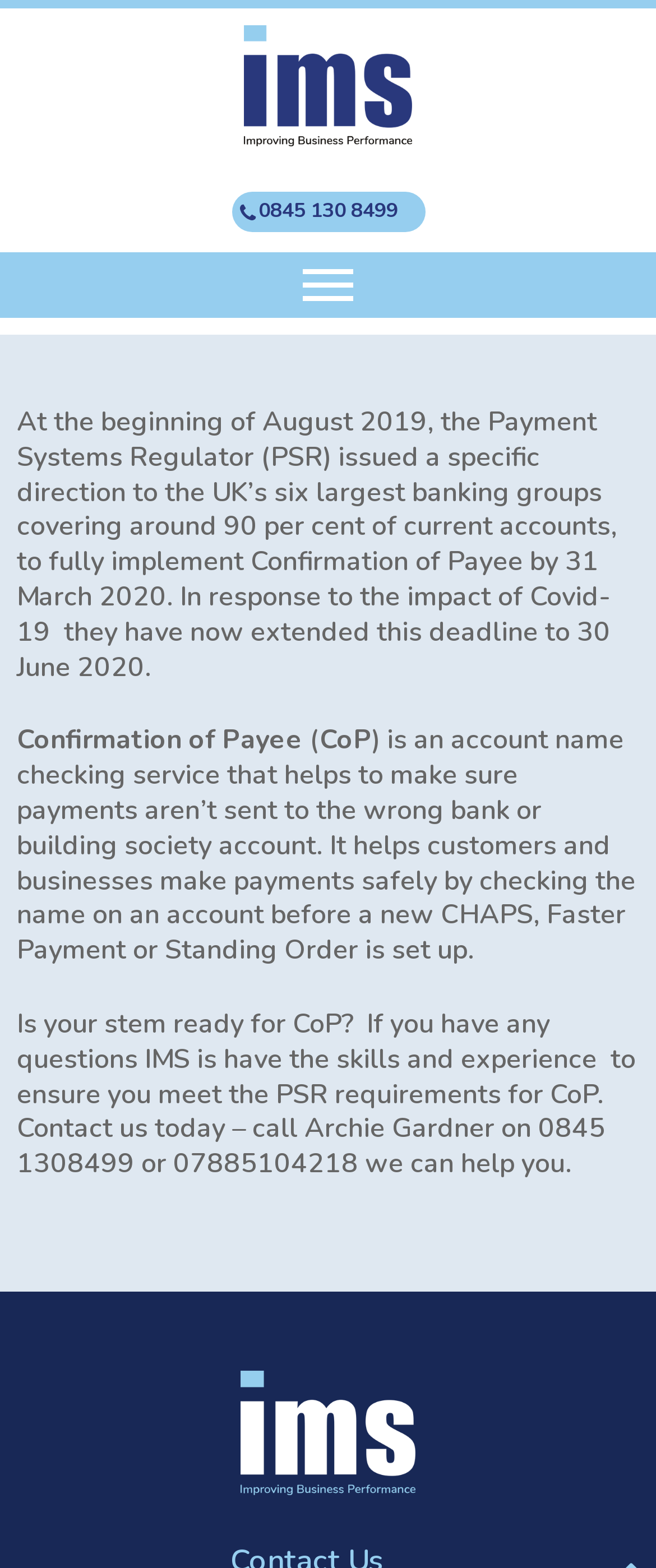What is the purpose of Confirmation of Payee?
Use the information from the image to give a detailed answer to the question.

According to the webpage, Confirmation of Payee is an account name checking service that helps to make sure payments aren’t sent to the wrong bank or building society account, ensuring that customers and businesses make payments safely.